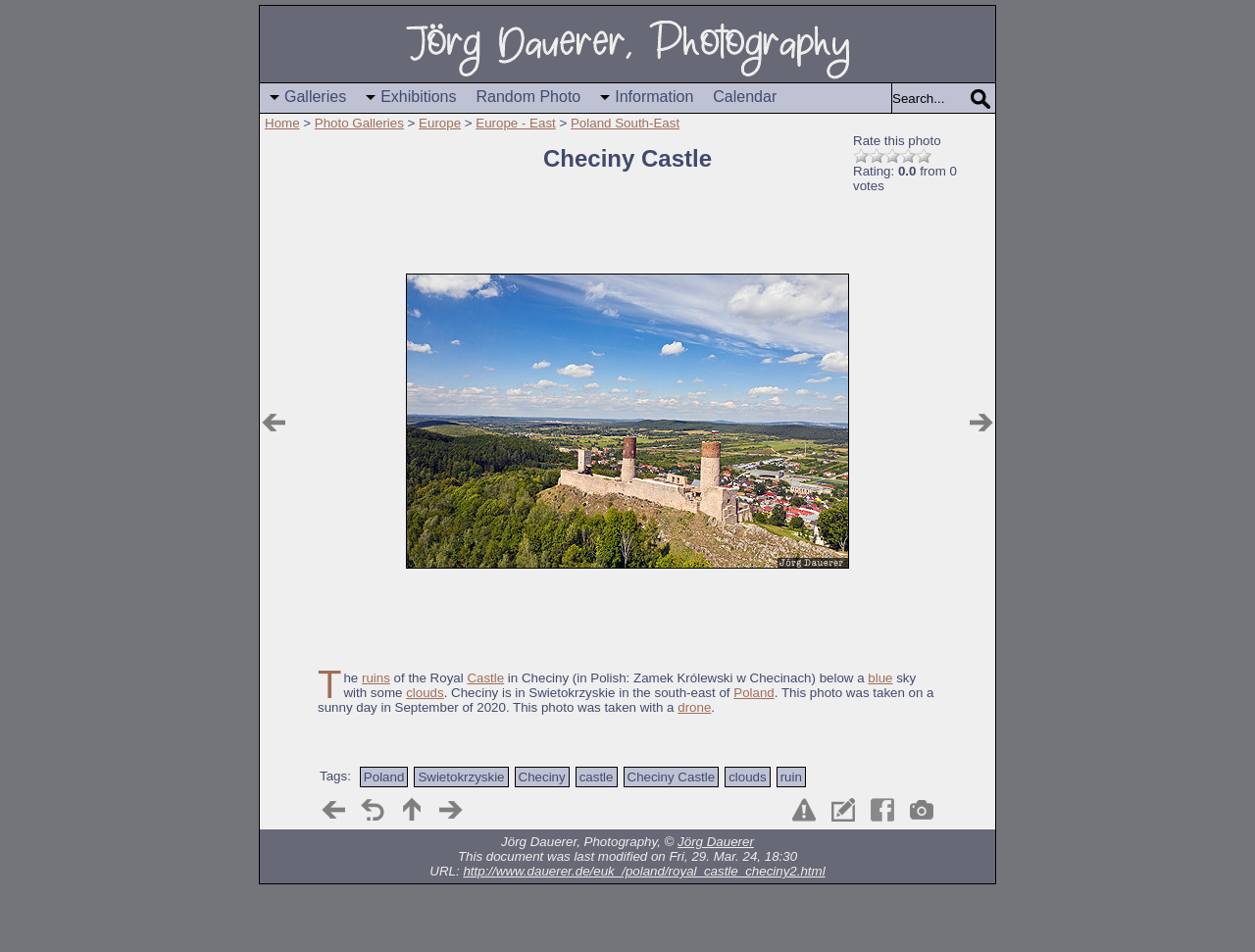Please respond to the question using a single word or phrase:
What is the location of the castle?

Checiny, Poland